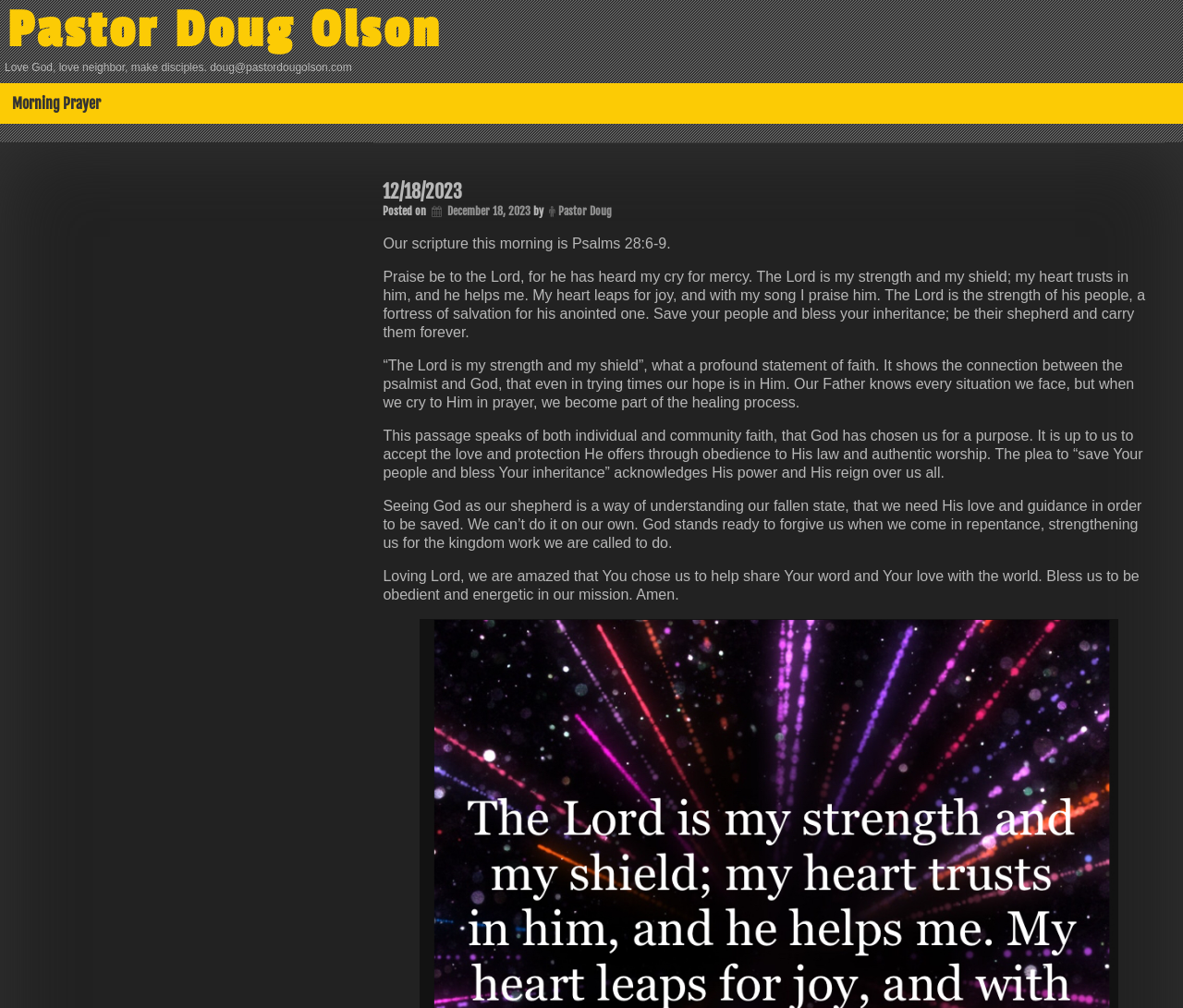What is the prayer request at the end?
Please provide an in-depth and detailed response to the question.

The prayer request at the end is for God to bless us to be obedient and energetic in our mission, as stated in the static text 'Loving Lord, we are amazed that You chose us to help share Your word and Your love with the world. Bless us to be obedient and energetic in our mission. Amen.'.